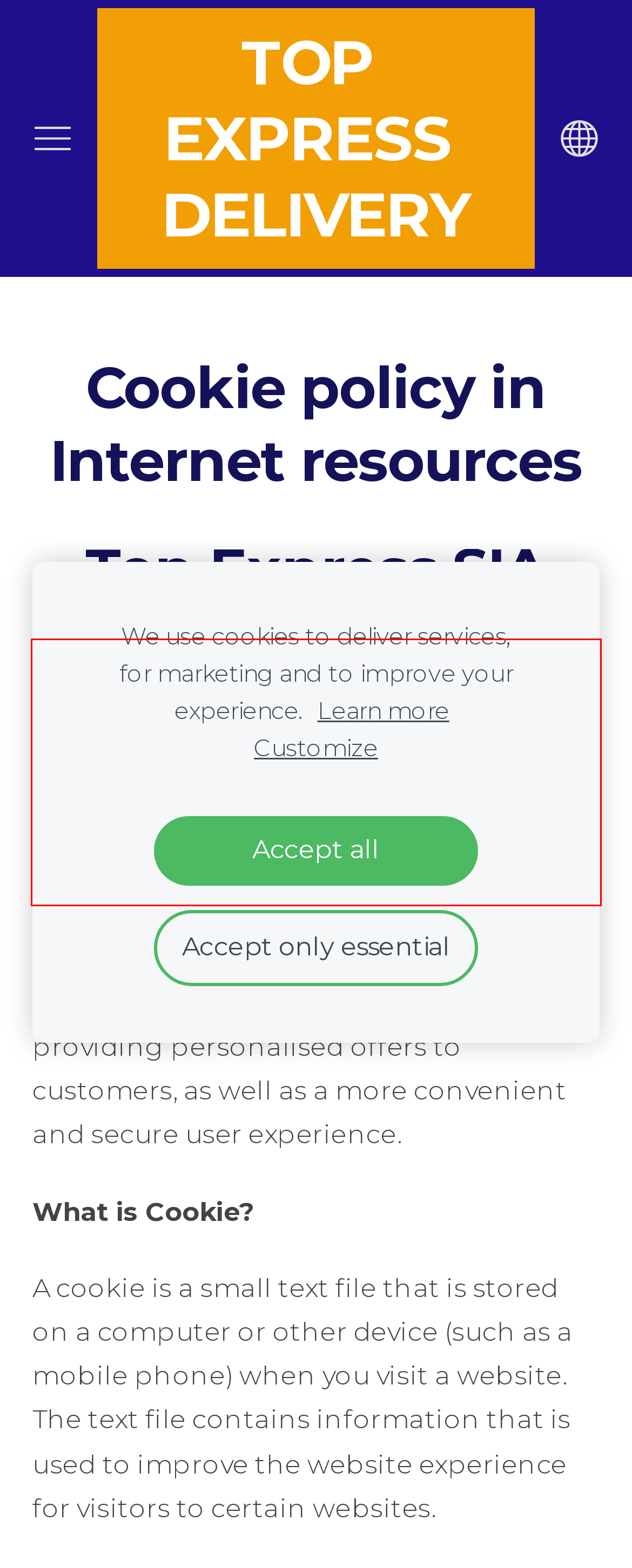Extract and provide the text found inside the red rectangle in the screenshot of the webpage.

This document describes the use of cookies on the websites of Top Express SIA, indicates the purpose of the use of cookies, as well as the rights of users to change and choose the use of cookies in accordance with their needs.